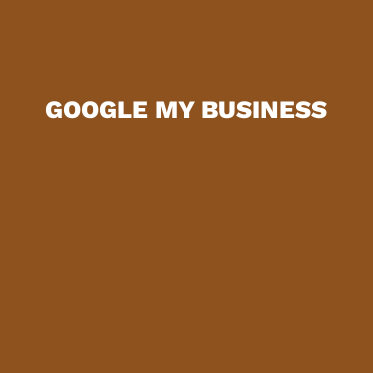Please answer the following question as detailed as possible based on the image: 
What is the purpose of Google My Business?

The caption implies that Google My Business is a vital tool for businesses seeking to enhance their online presence, which suggests that the purpose of Google My Business is to help businesses improve their online visibility and engagement with customers.